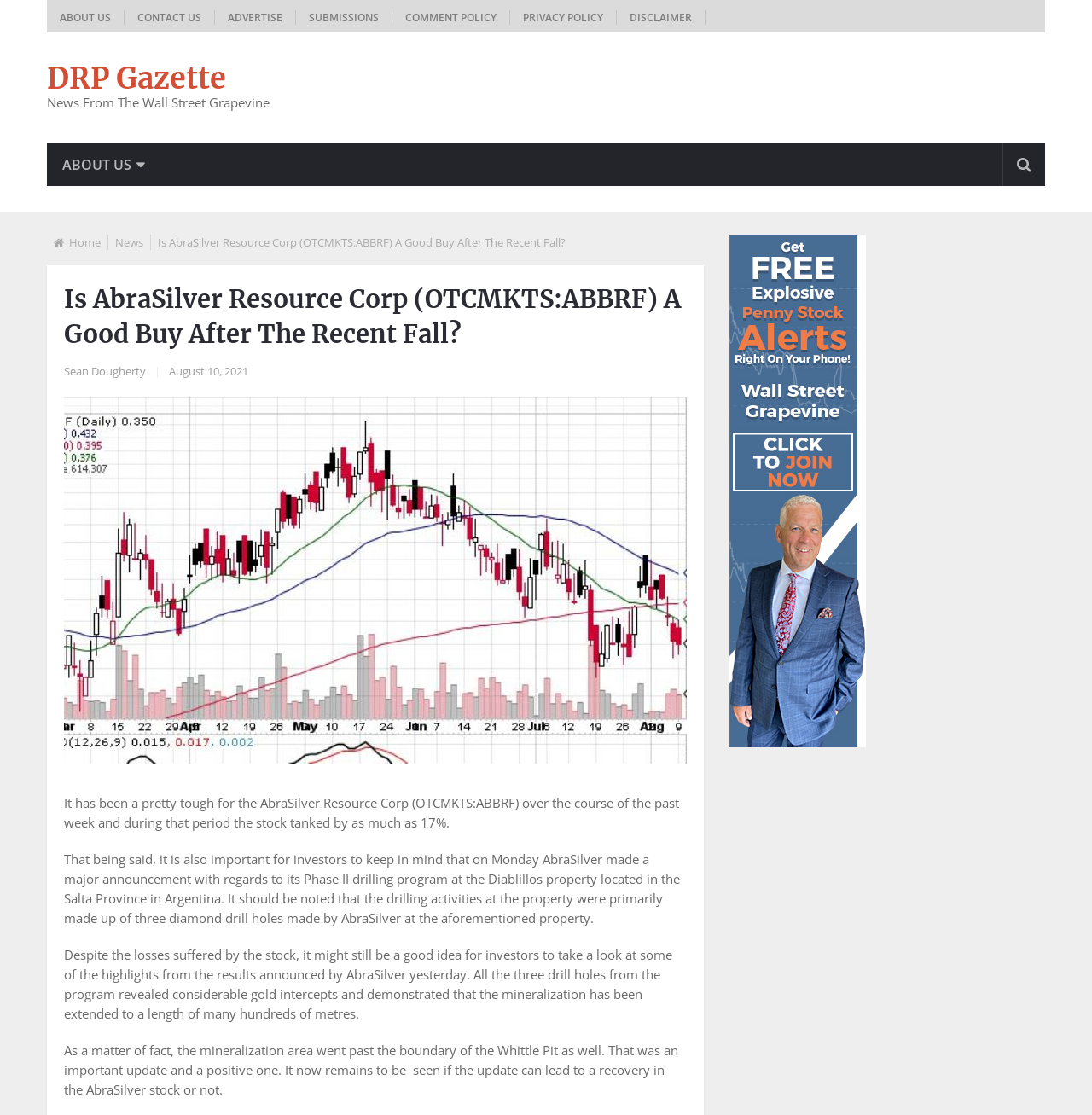Provide a brief response using a word or short phrase to this question:
What is the name of the company being discussed?

AbraSilver Resource Corp